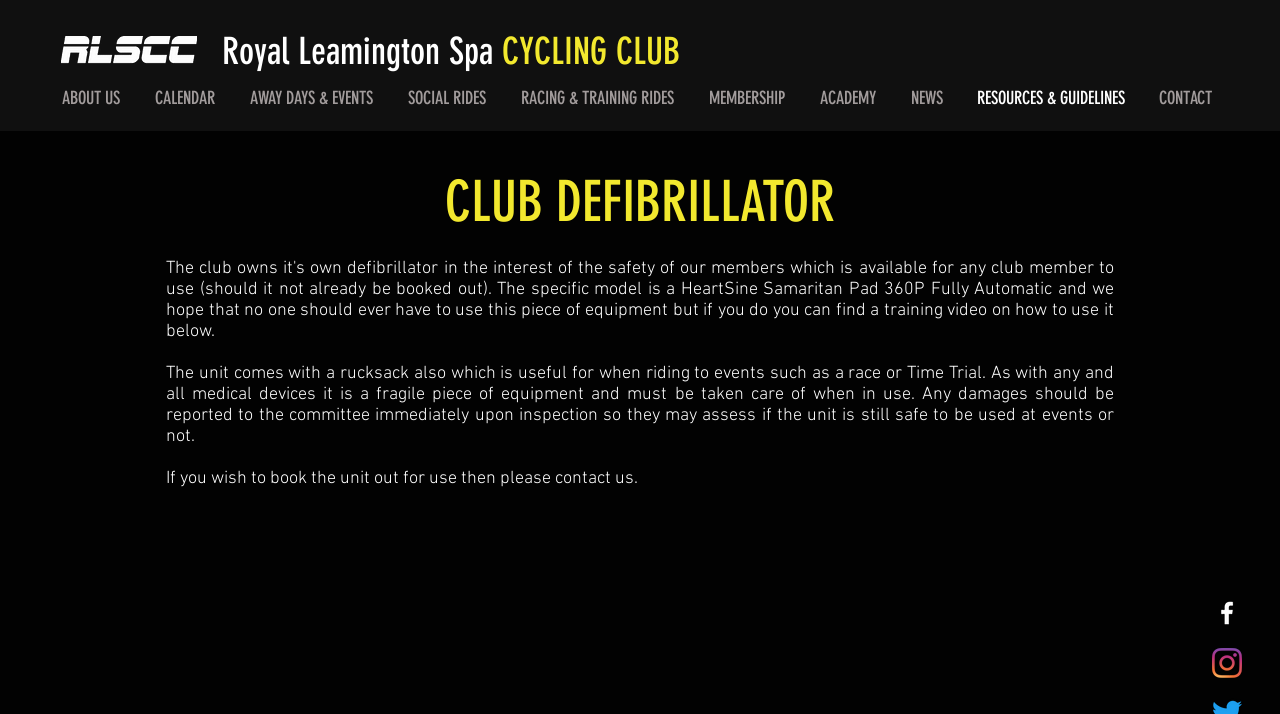Give a one-word or short-phrase answer to the following question: 
How can I book the defibrillator?

Contact us